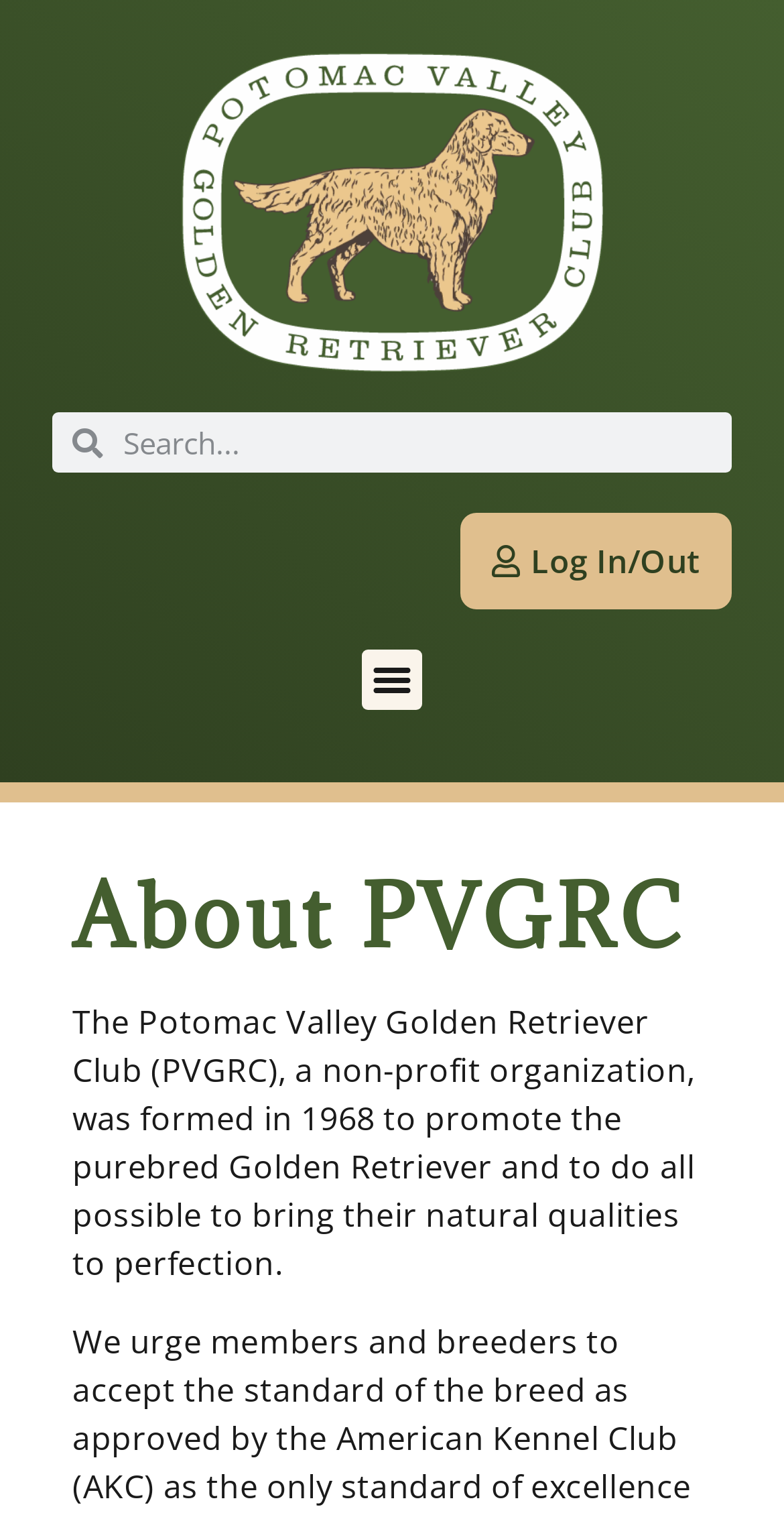Analyze the image and answer the question with as much detail as possible: 
What is the function of the 'Menu Toggle' button?

The 'Menu Toggle' button is a button element with an expanded property set to False. This implies that the button is used to toggle the expansion of a menu, and when clicked, it will expand the menu.